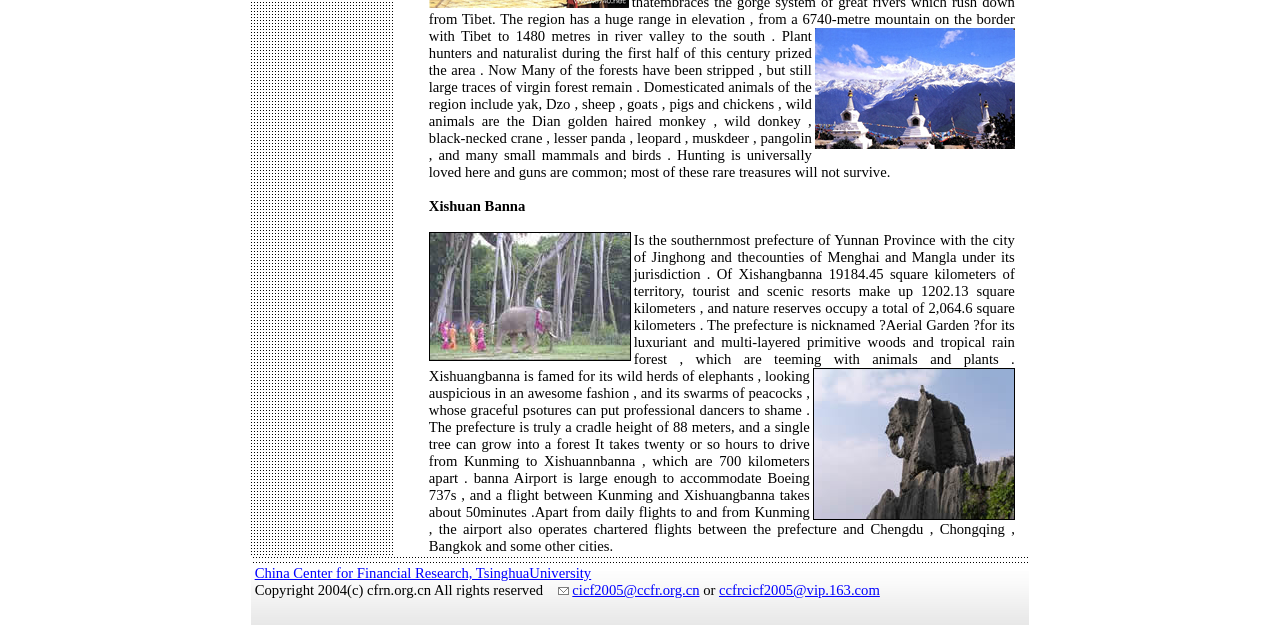How many square kilometers of territory does Xishuangbanna have?
Give a single word or phrase as your answer by examining the image.

19184.45